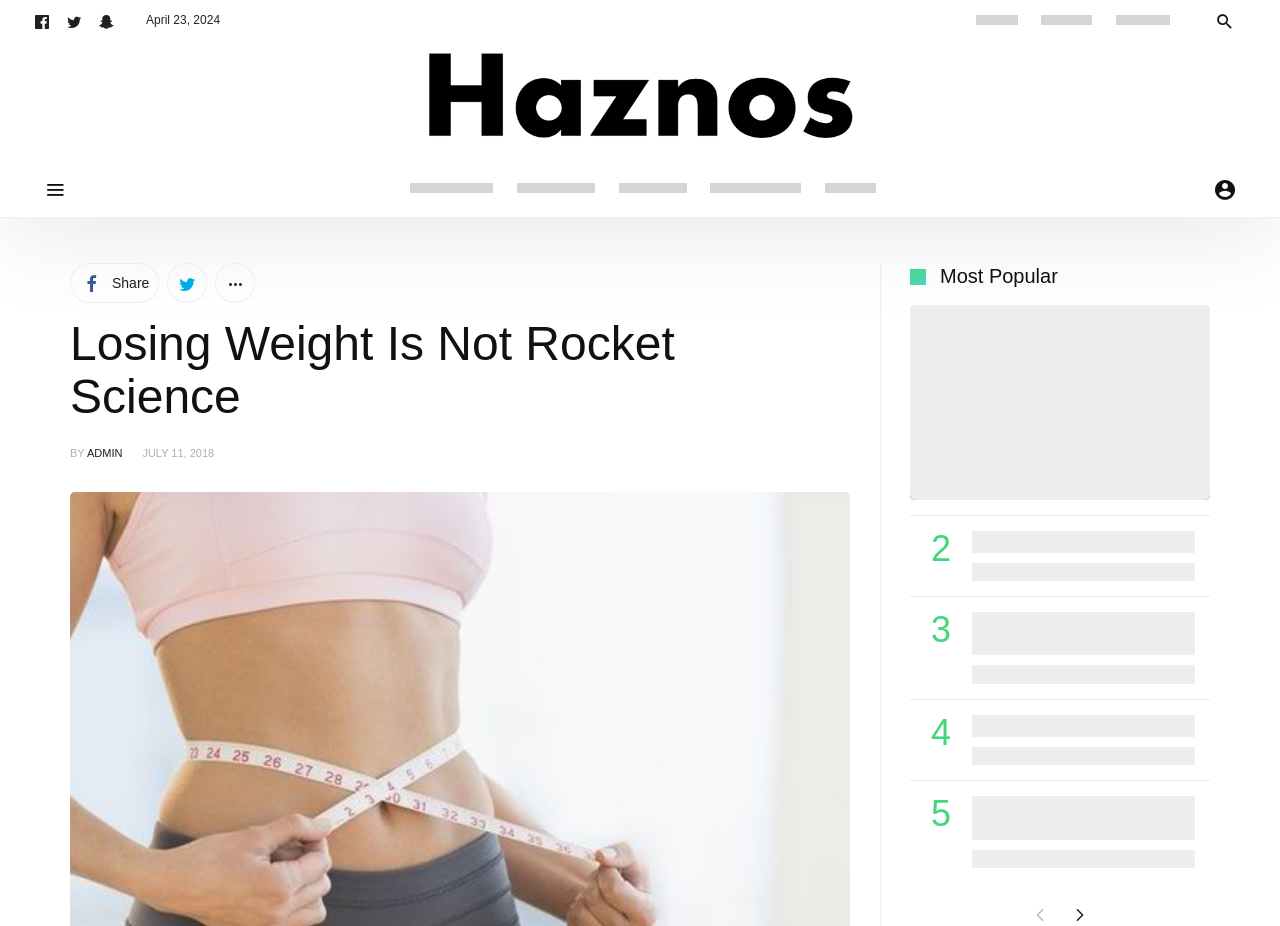Please identify the bounding box coordinates of the region to click in order to complete the task: "Follow us on social media". The coordinates must be four float numbers between 0 and 1, specified as [left, top, right, bottom].

[0.023, 0.009, 0.042, 0.035]